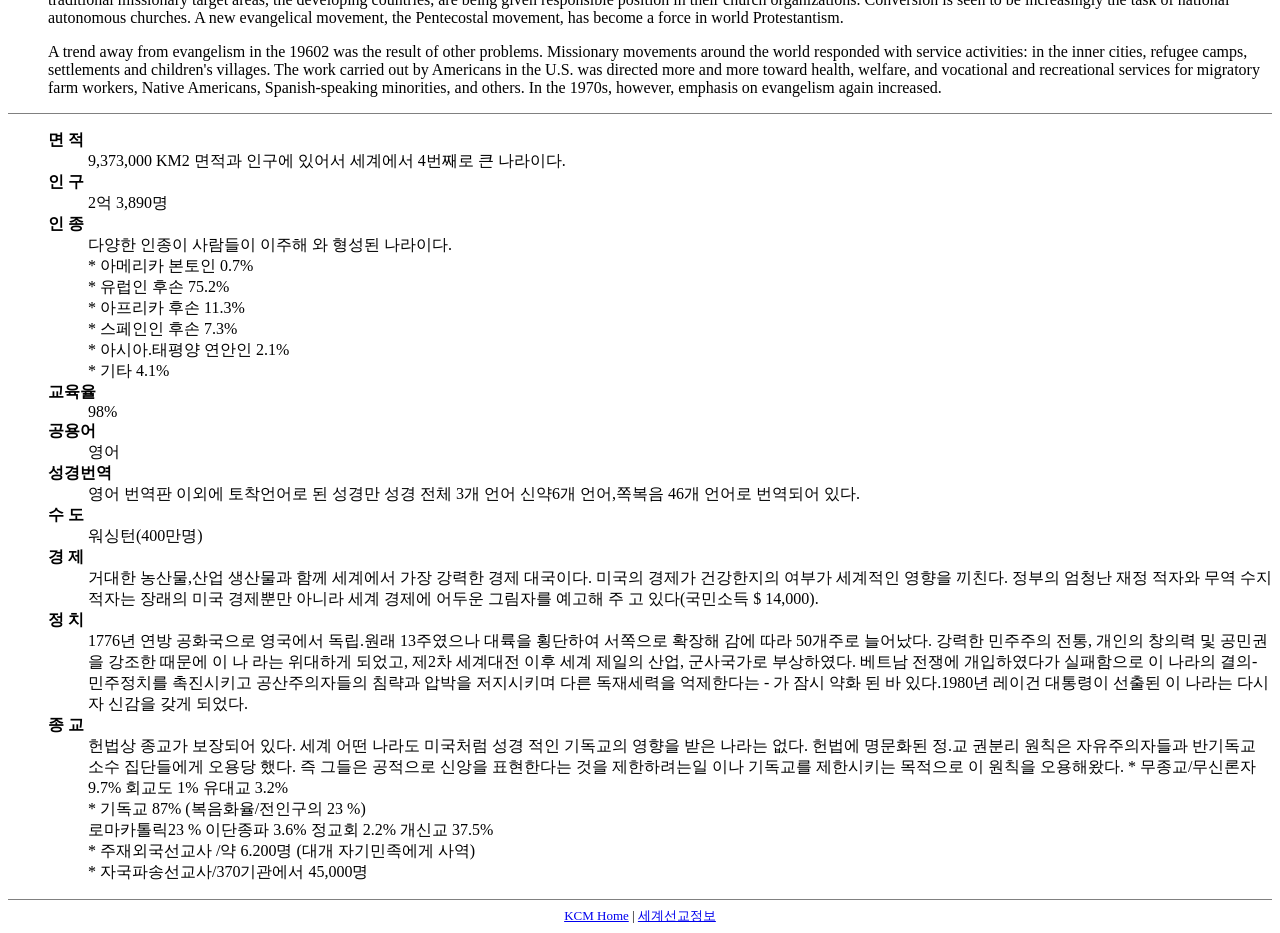Provide a thorough and detailed response to the question by examining the image: 
What is the official language of the country?

The answer can be found in the DescriptionListDetail element with the text '영어' which is a detail of the term '공용어'.